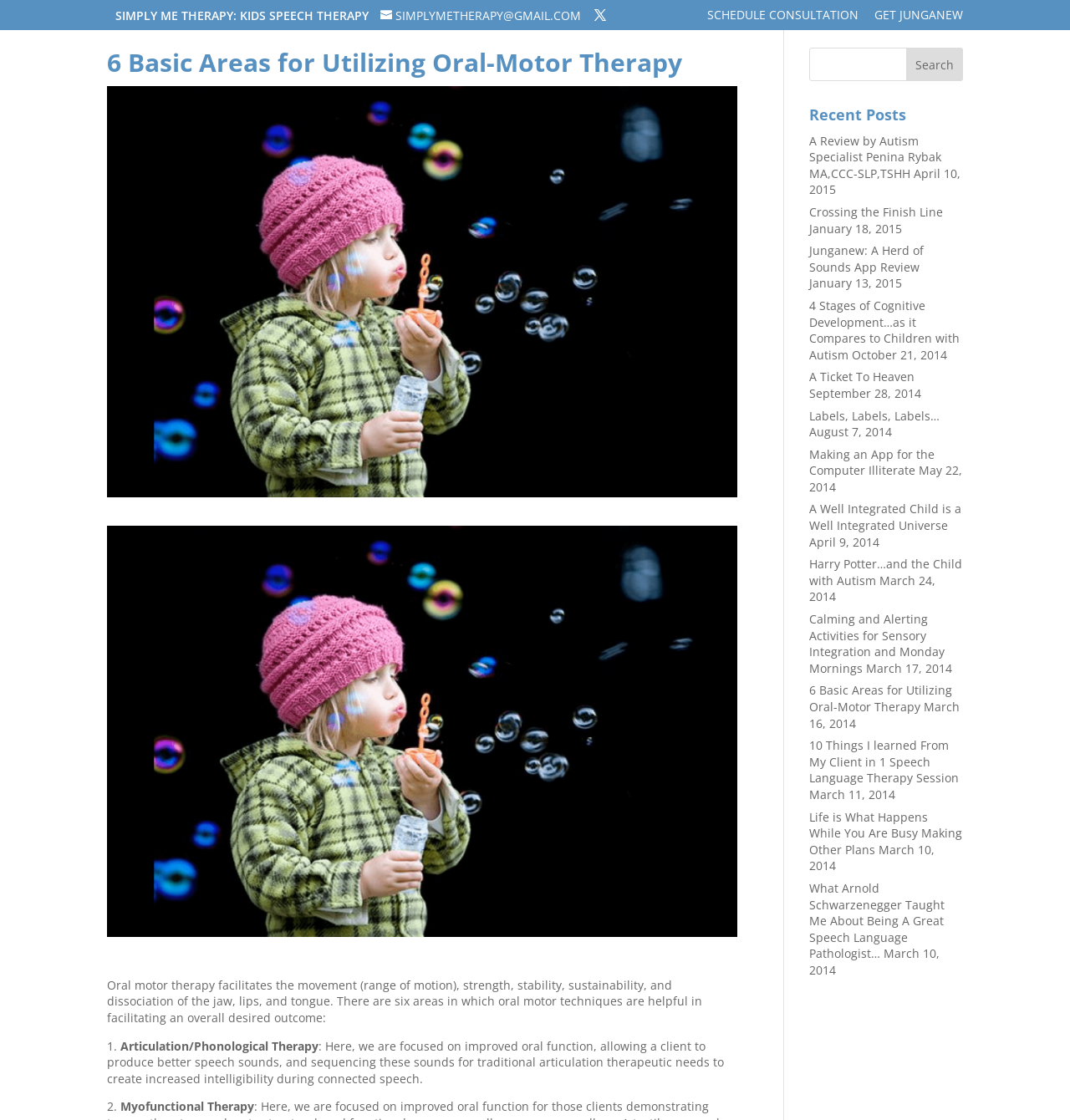Generate the text of the webpage's primary heading.

6 Basic Areas for Utilizing Oral-Motor Therapy